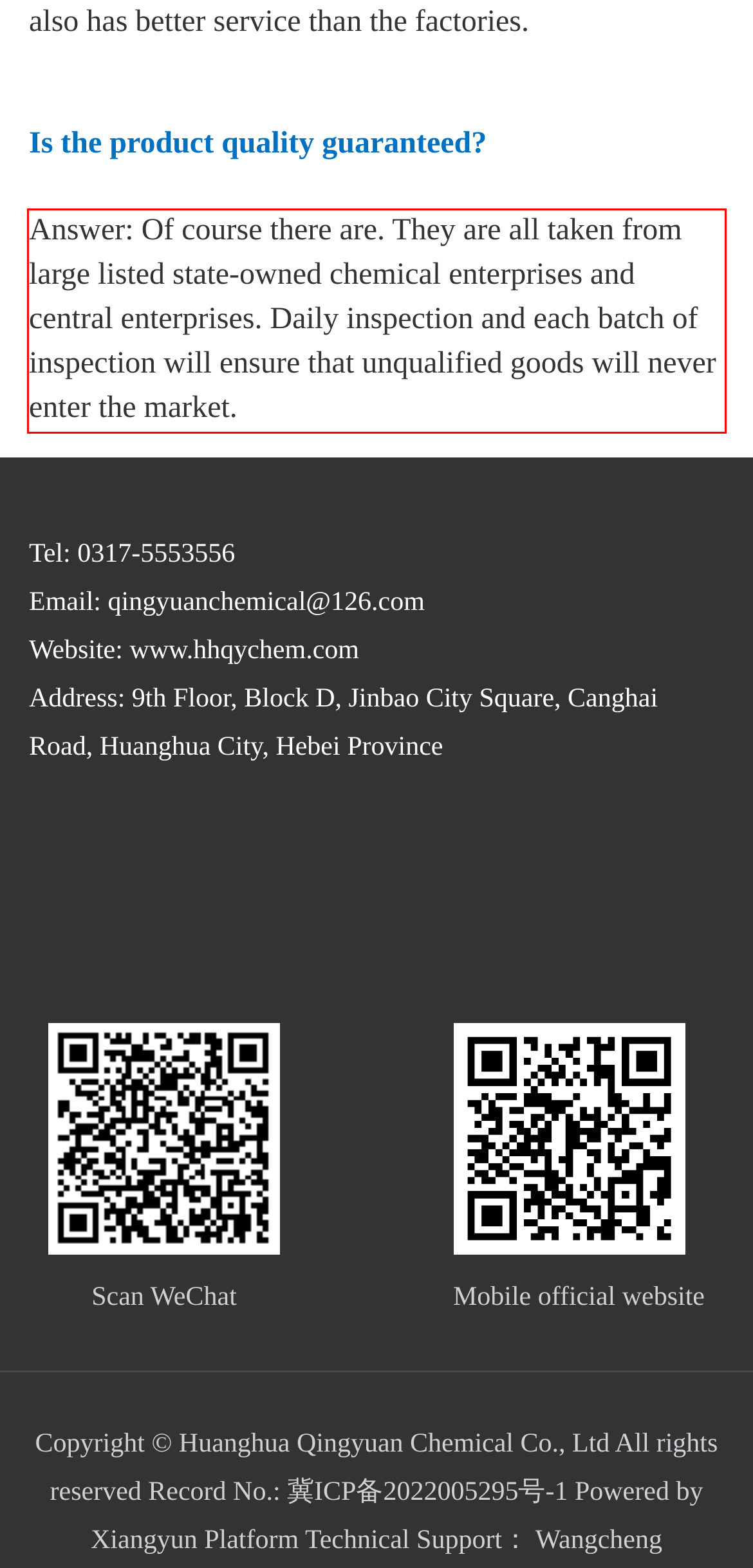With the provided screenshot of a webpage, locate the red bounding box and perform OCR to extract the text content inside it.

Answer: Of course there are. They are all taken from large listed state-owned chemical enterprises and central enterprises. Daily inspection and each batch of inspection will ensure that unqualified goods will never enter the market.